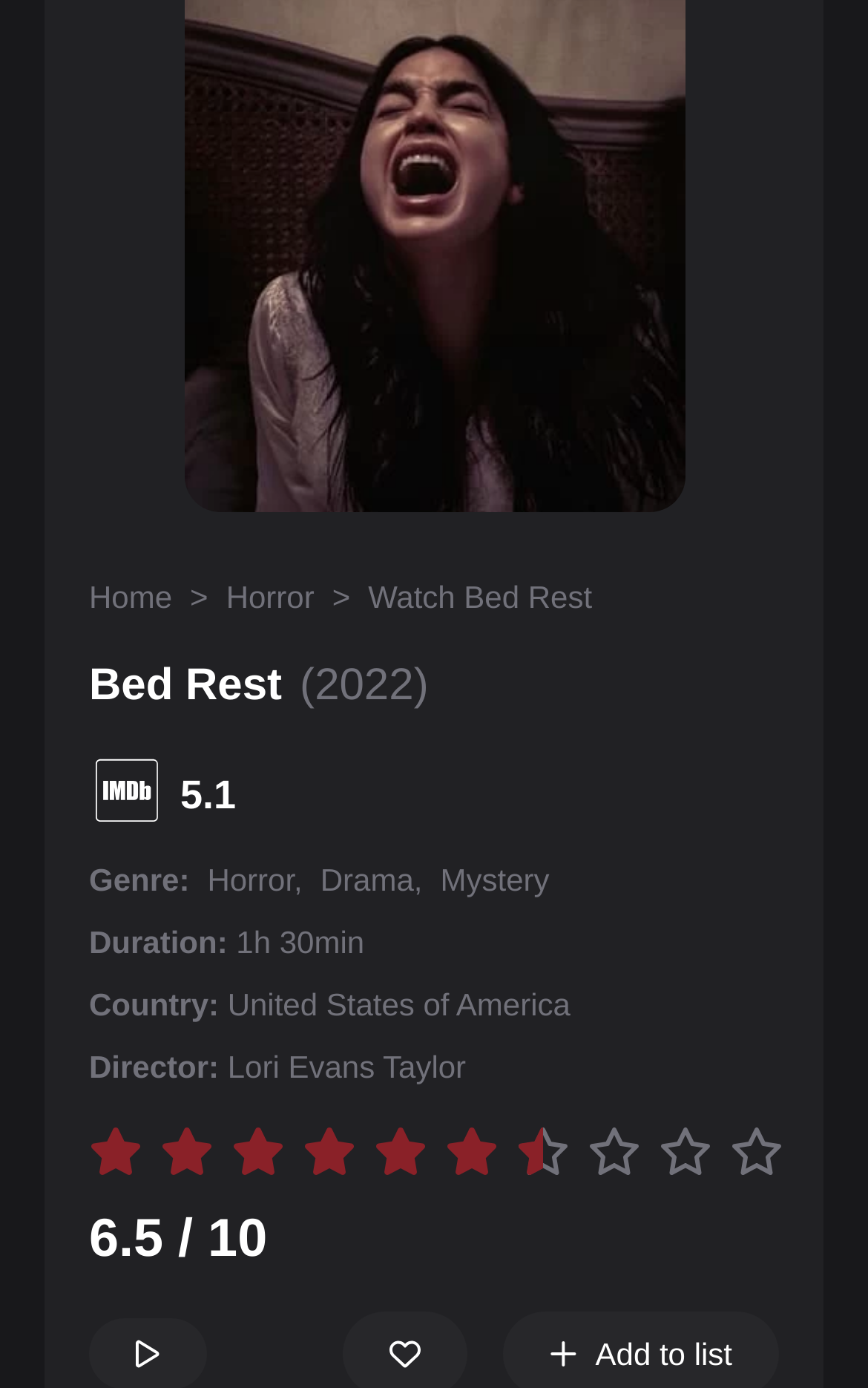Find the bounding box coordinates of the area to click in order to follow the instruction: "Explore Horror genre".

[0.239, 0.621, 0.339, 0.647]